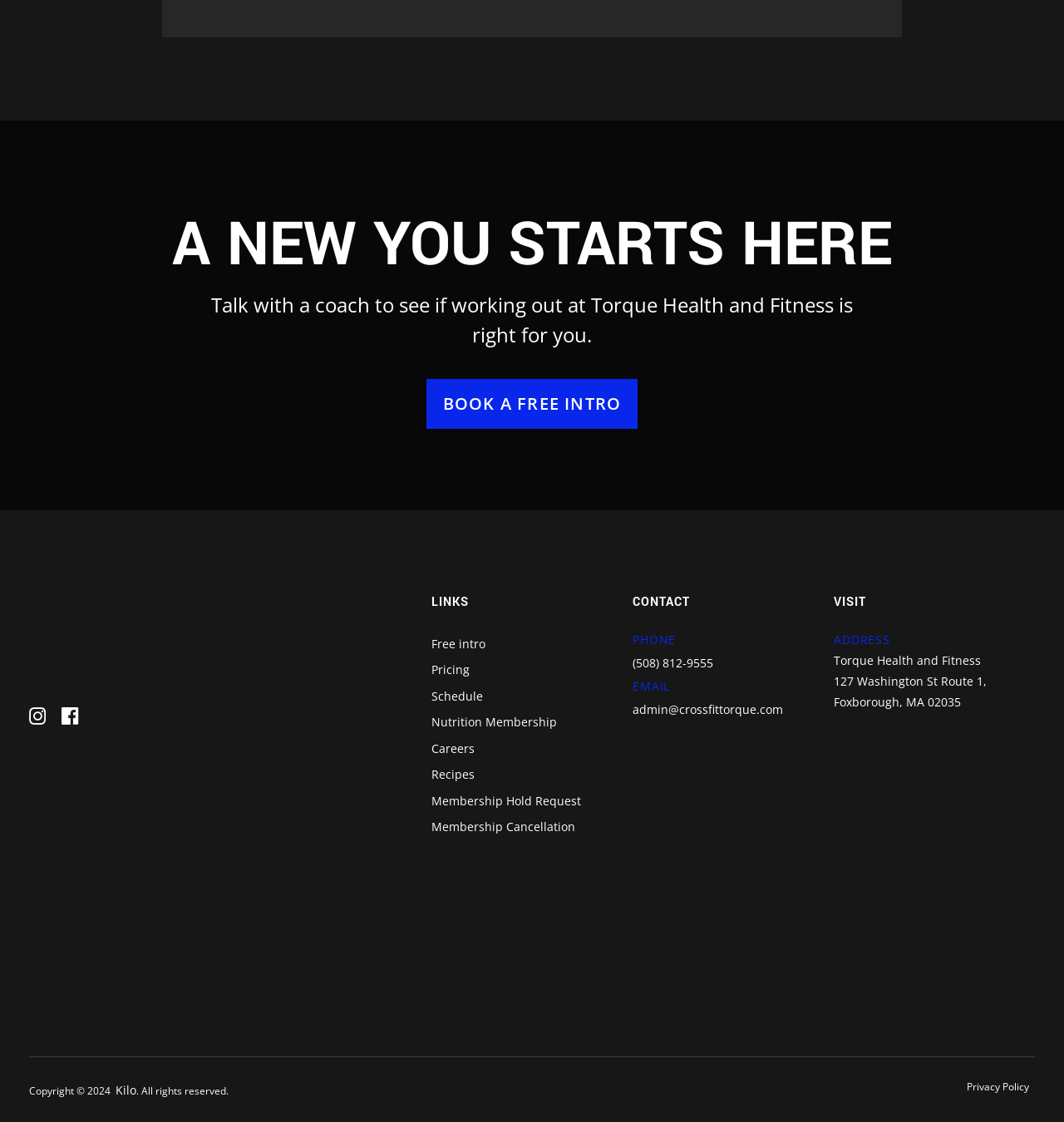Kindly provide the bounding box coordinates of the section you need to click on to fulfill the given instruction: "Visit Torque Health and Fitness".

[0.784, 0.579, 0.973, 0.635]